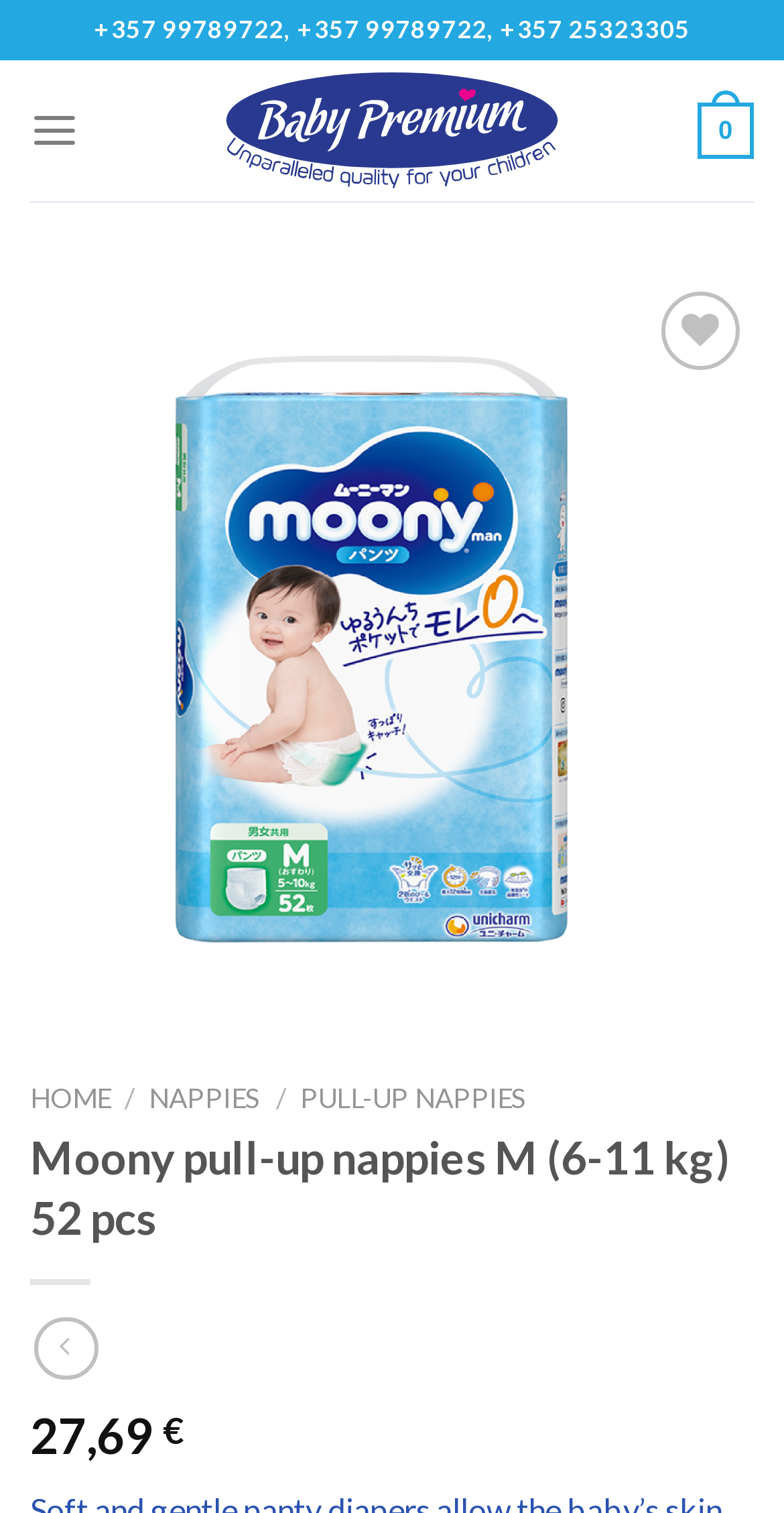Locate the bounding box of the UI element with the following description: "aria-label="Menu"".

[0.038, 0.054, 0.101, 0.119]